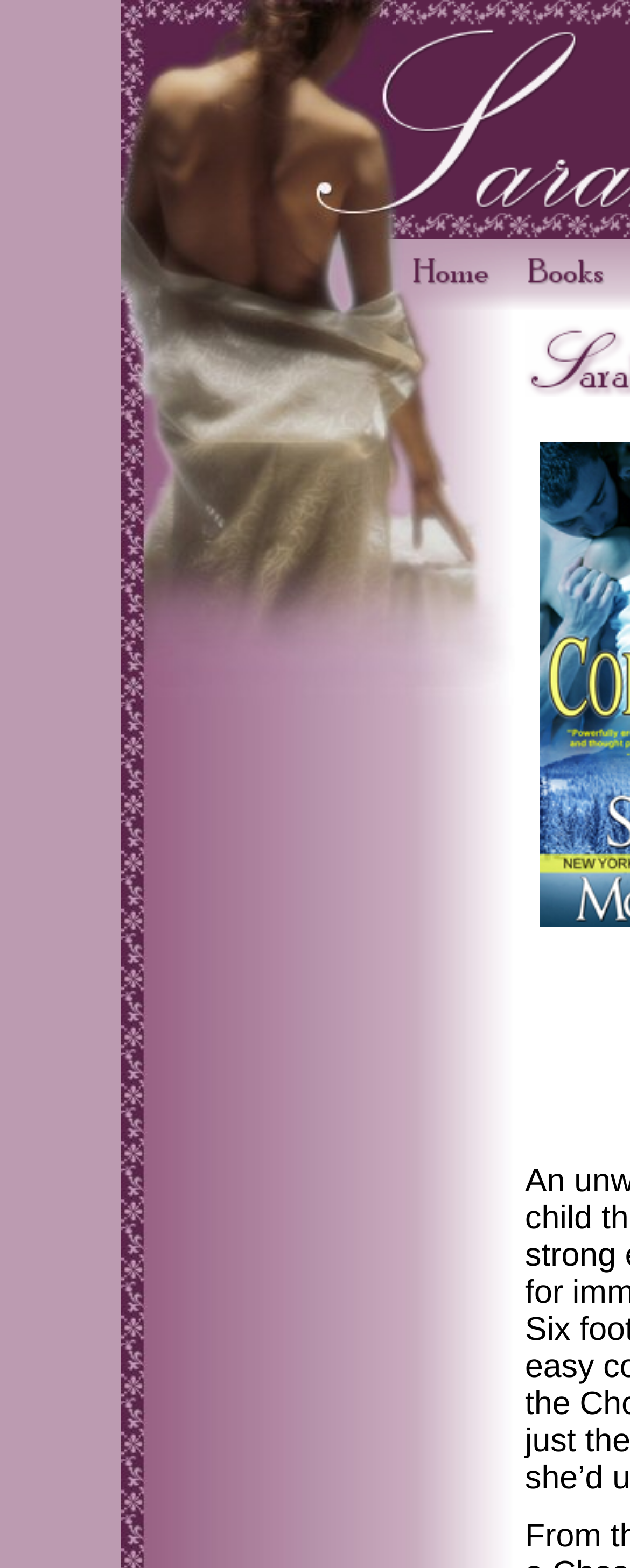Respond with a single word or phrase to the following question:
How many links are there on the webpage?

2